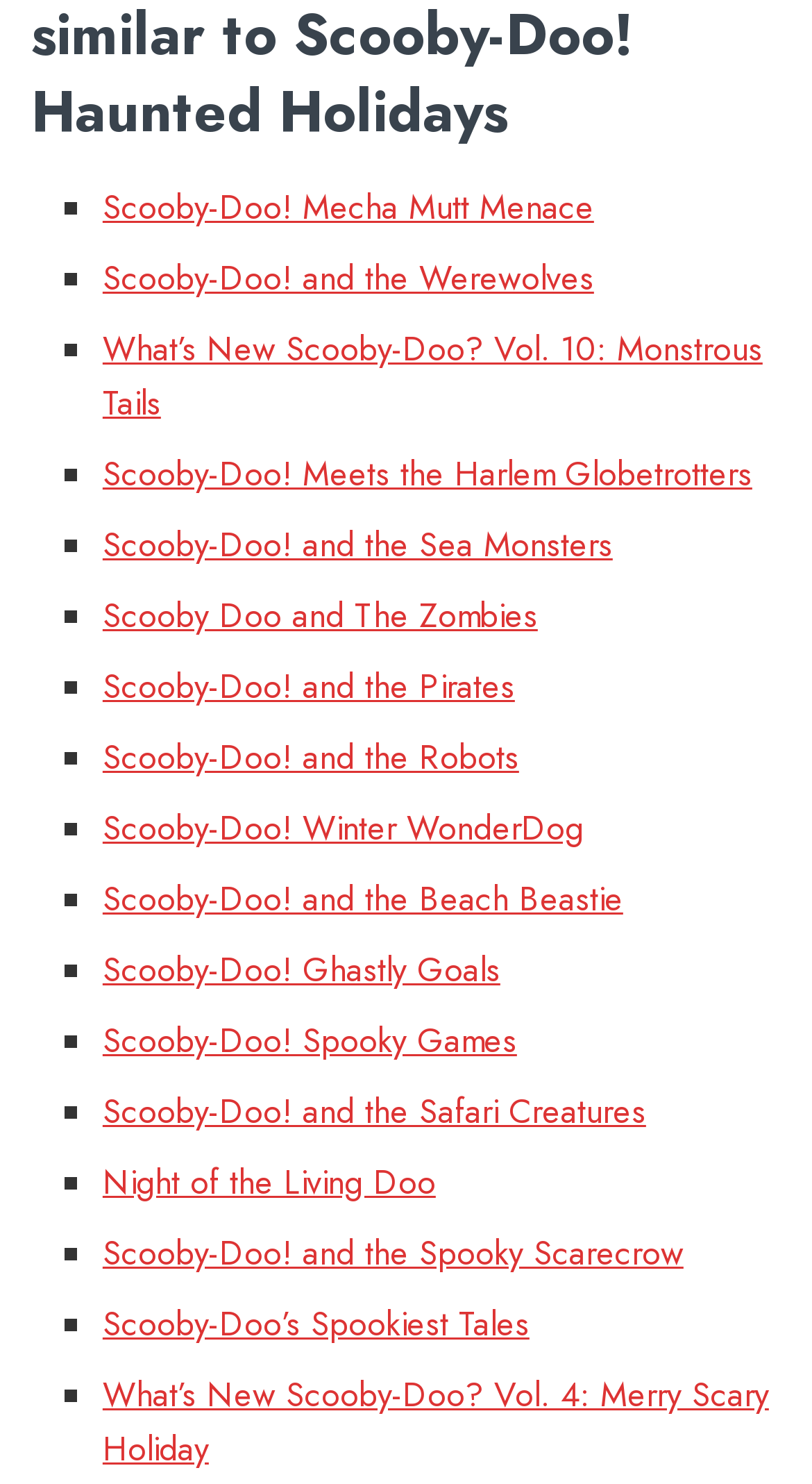Please identify the bounding box coordinates of the clickable element to fulfill the following instruction: "Click on Scooby-Doo! Mecha Mutt Menace". The coordinates should be four float numbers between 0 and 1, i.e., [left, top, right, bottom].

[0.126, 0.123, 0.731, 0.155]